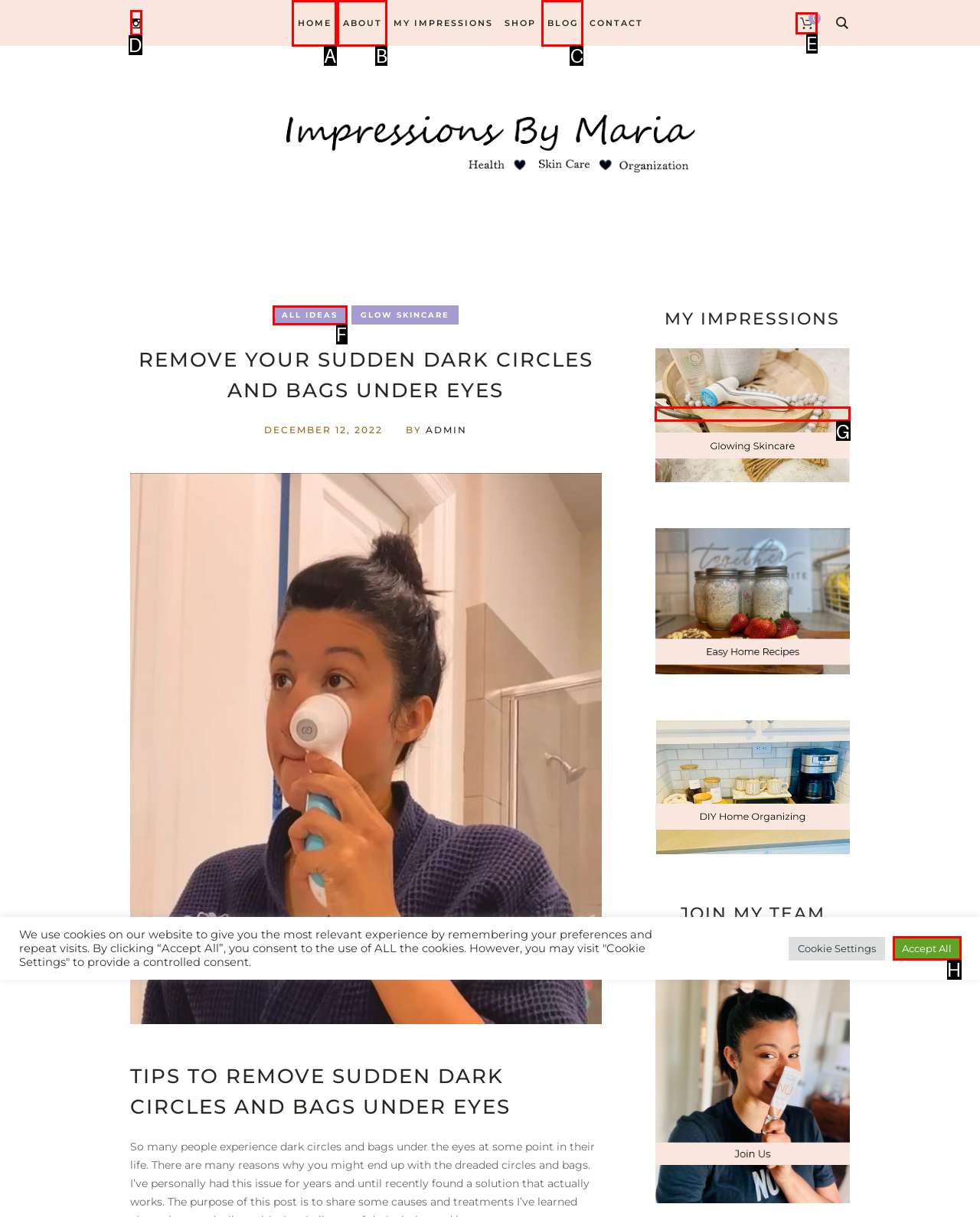Which lettered option should I select to achieve the task: Click the HOME link according to the highlighted elements in the screenshot?

A